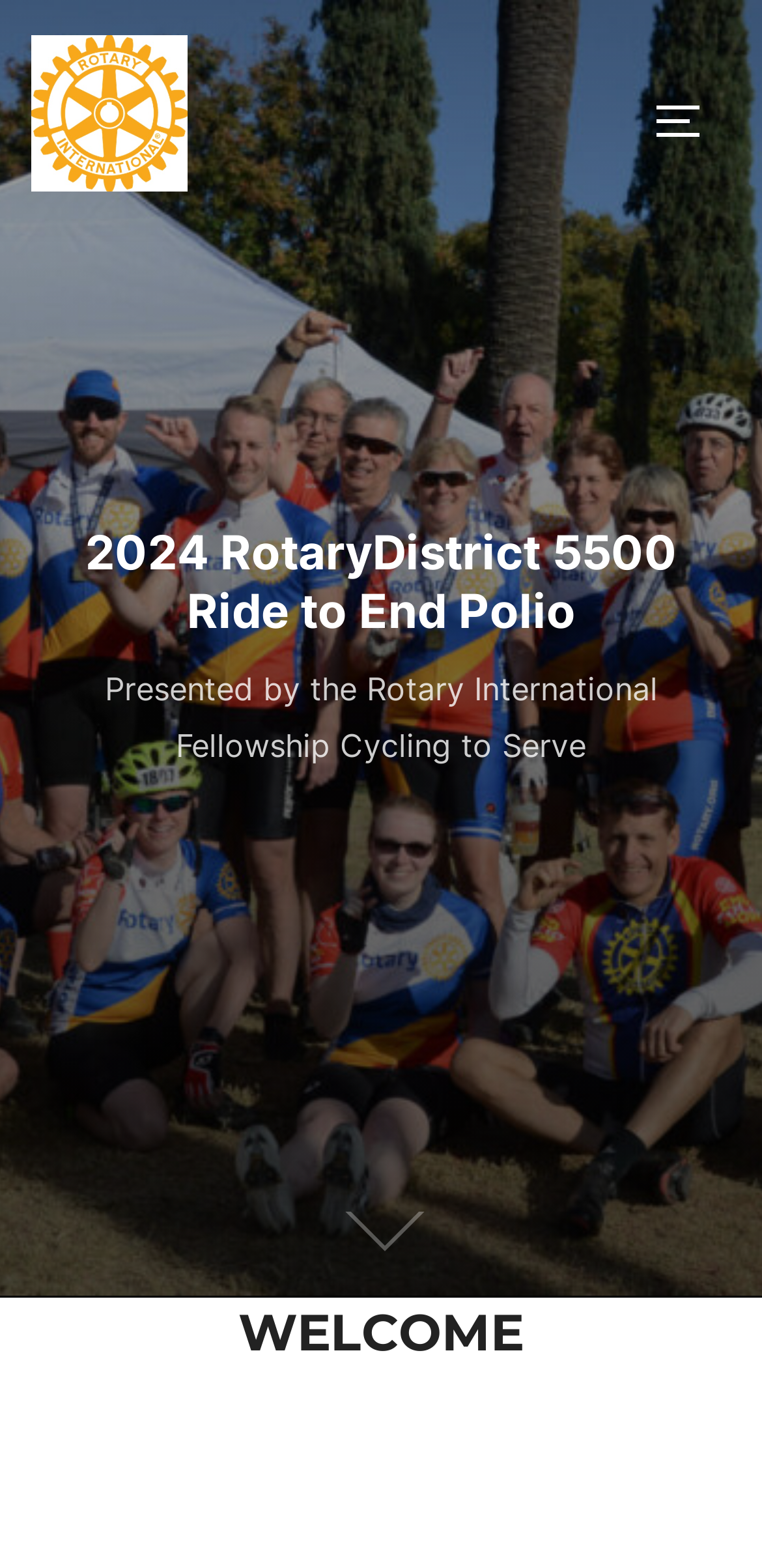Answer the question below using just one word or a short phrase: 
What is the purpose of the button at the top right corner?

TOGGLE SIDEBAR & NAVIGATION